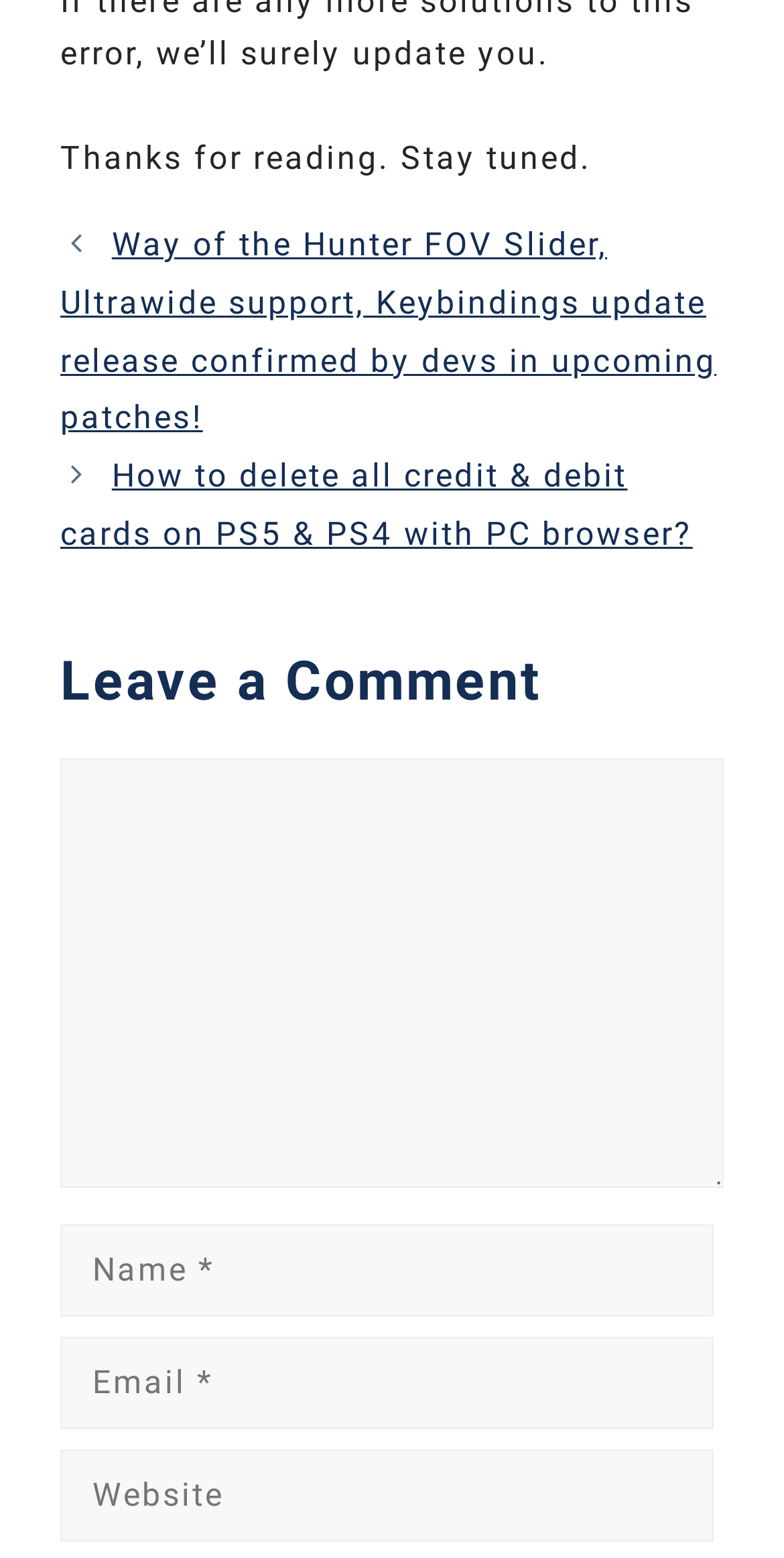What is the purpose of the 'Entry meta' section?
Answer the question with just one word or phrase using the image.

Display post metadata